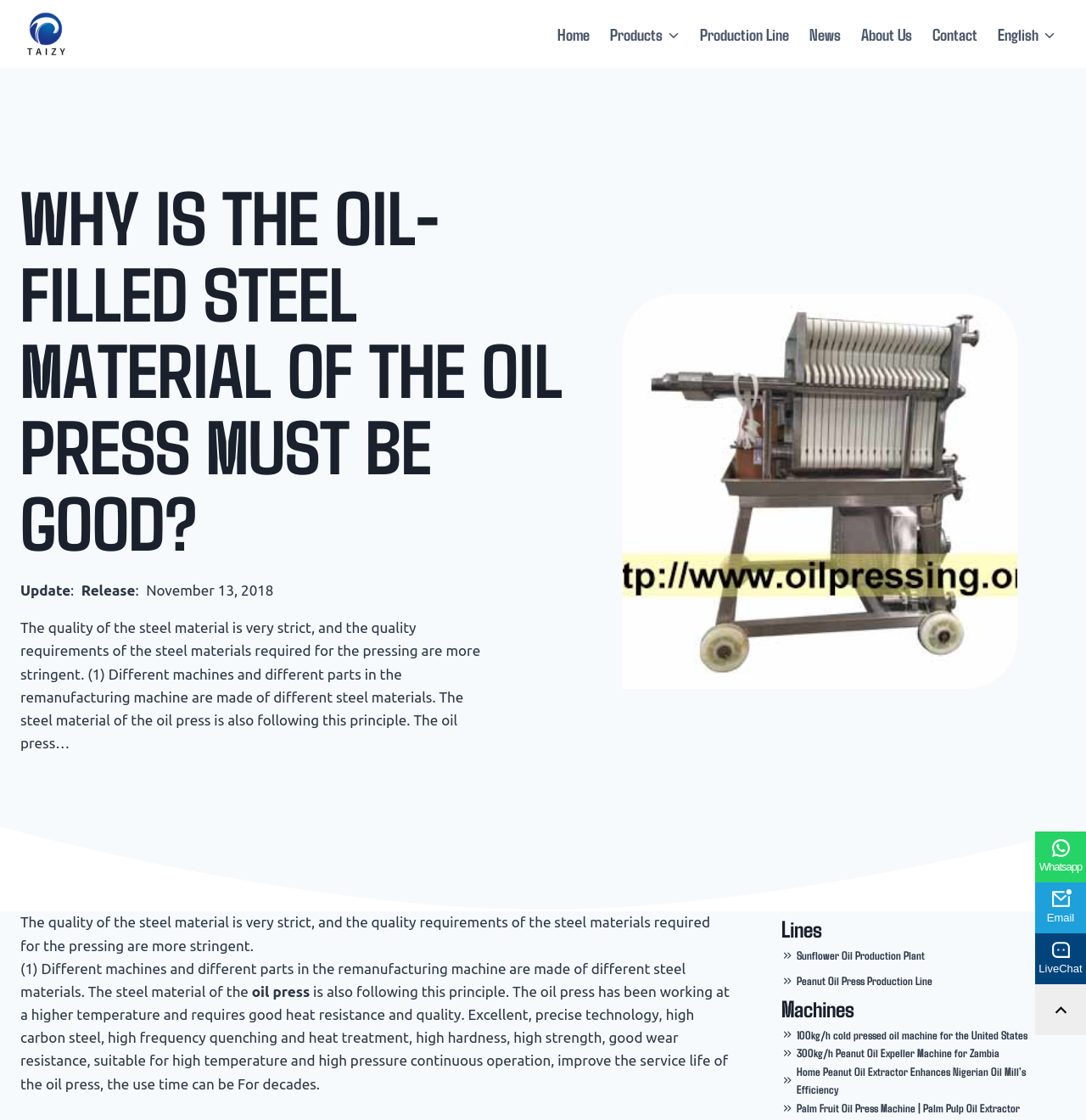Reply to the question with a single word or phrase:
What is the topic of the webpage?

Oil press machine